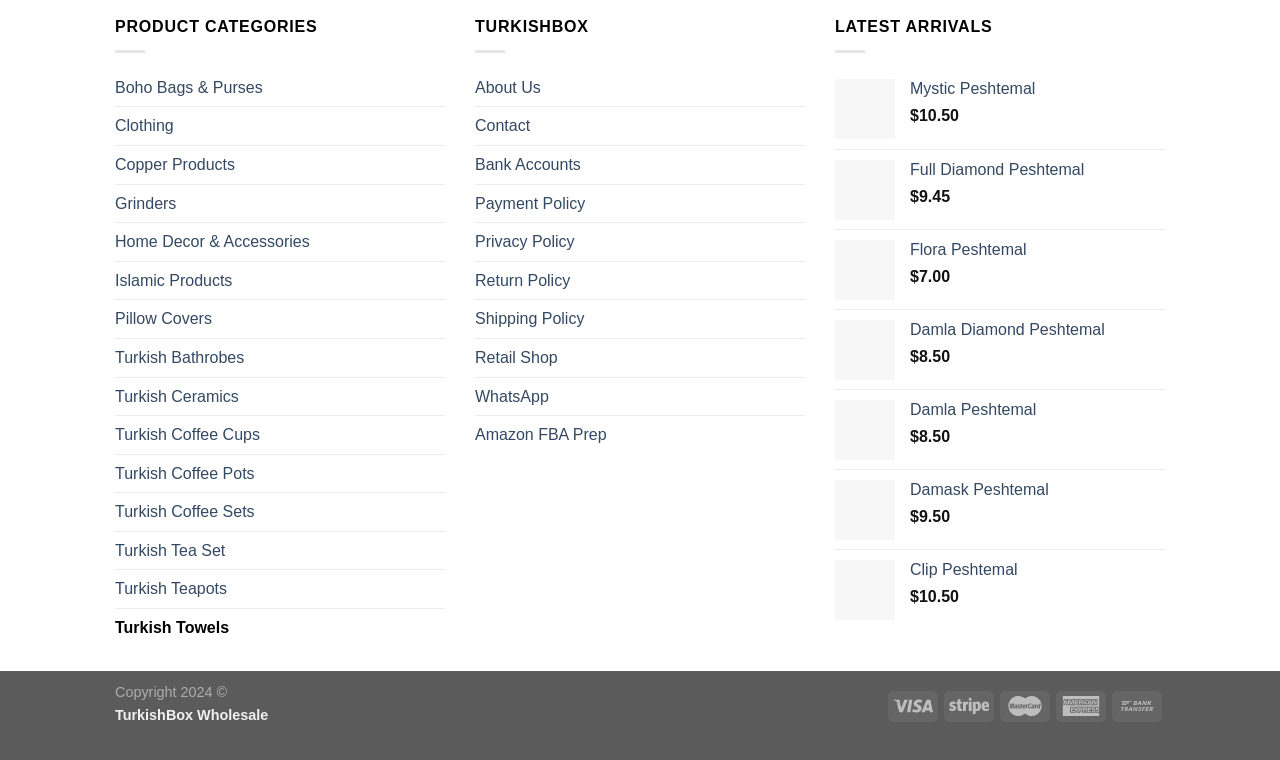How many products are displayed on the 'LATEST ARRIVALS' section?
Using the information presented in the image, please offer a detailed response to the question.

There are six products listed under the 'LATEST ARRIVALS' section, each with an image, product name, and price.